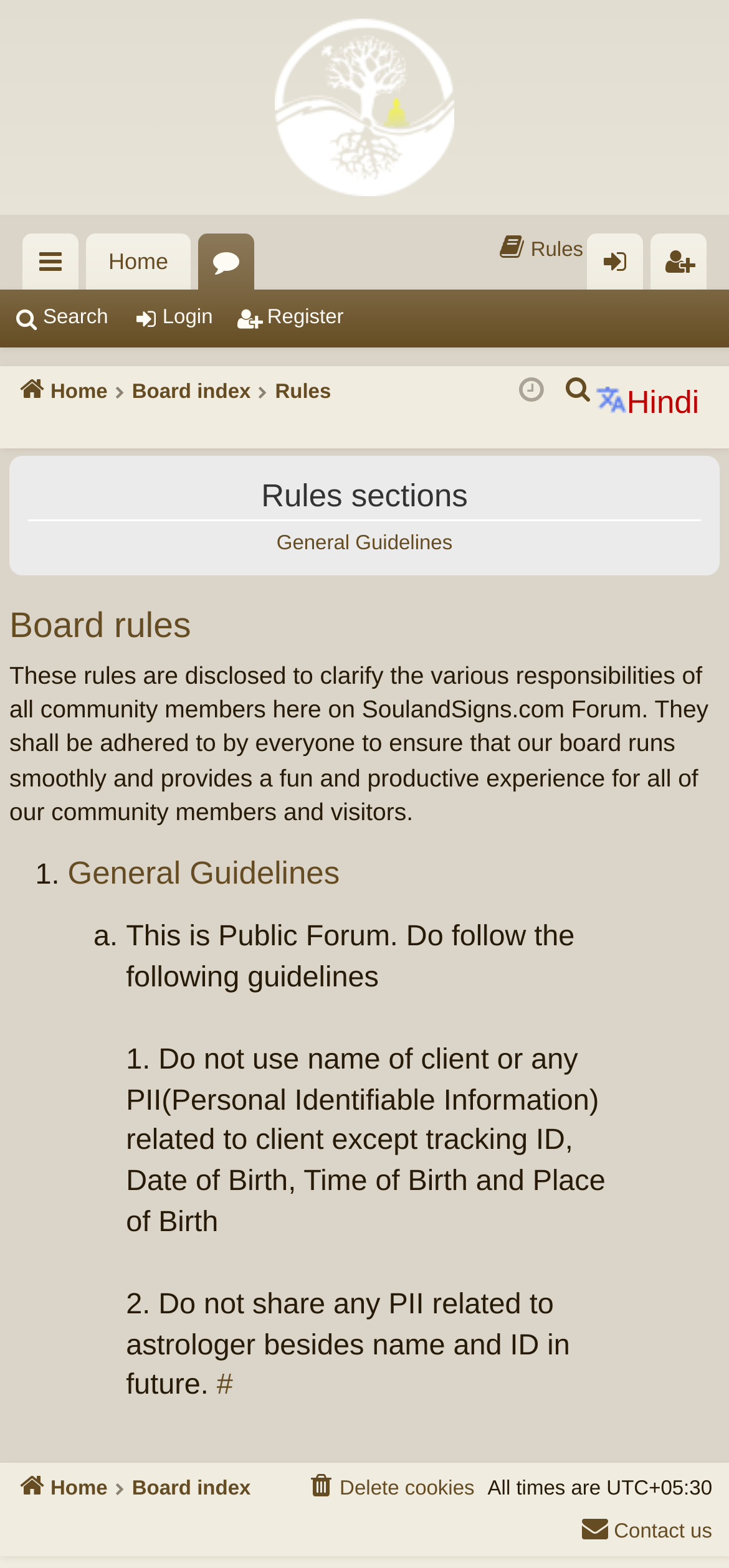What is the time zone of the forum?
Look at the image and construct a detailed response to the question.

The time zone of the forum can be found at the bottom of the webpage, where it is written as 'All times are Asia/Kolkata UTC+05:30'.